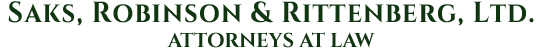Give an elaborate caption for the image.

The image displays the logo and title of the law firm "Saks, Robinson & Rittenberg, LTD." prominently at the top, emphasizing their role as dedicated attorneys at law. The firm focuses on advocating for workers' rights, offering legal expertise and support to those who may have experienced unfair treatment in the workplace. The elegant typography and professional layout reflect the firm's commitment to professionalism and client service, establishing a sense of trust for potential clients seeking legal assistance in workers' rights cases.